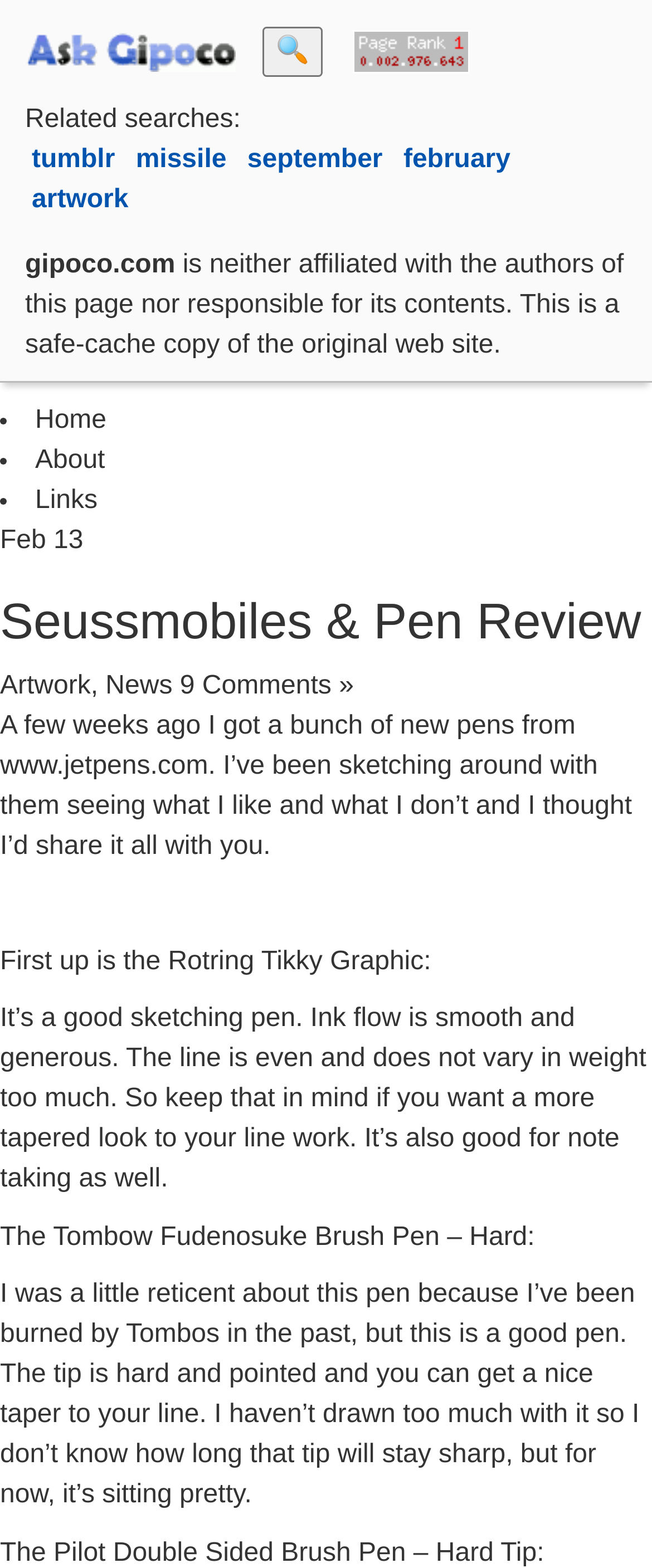Explain in detail what you observe on this webpage.

The webpage is titled "Agent44 – The Art of Jake Parker" and appears to be a personal website or blog. At the top, there are three navigation links: "Home", "About", and "Links", aligned horizontally and positioned near the top left corner of the page.

Below the navigation links, there is a section displaying the date "Feb 13" and a heading "Seussmobiles & Pen Review". This section is followed by a paragraph of text describing the author's experience with new pens from JetPens.com. The text is divided into several sections, each discussing a specific pen, including the Rotring Tikky Graphic, the Tombow Fudenosuke Brush Pen, and the Pilot Double Sided Brush Pen.

To the right of the navigation links, there is a table with three cells containing links to external websites, including a search engine, a visitors counter, and a web statistics tool. Each cell also contains a small image.

Further down the page, there is a section titled "Related searches:" with links to various keywords, including "tumblr", "missile", "september", "february", and "artwork". Below this section, there is a notice stating that the website "gipoco.com" is not affiliated with the authors of the page and is a safe-cache copy of the original website.

Throughout the page, there are several spacer images used to separate sections of content. Overall, the webpage has a simple and clean layout, with a focus on showcasing the author's writing and artwork.